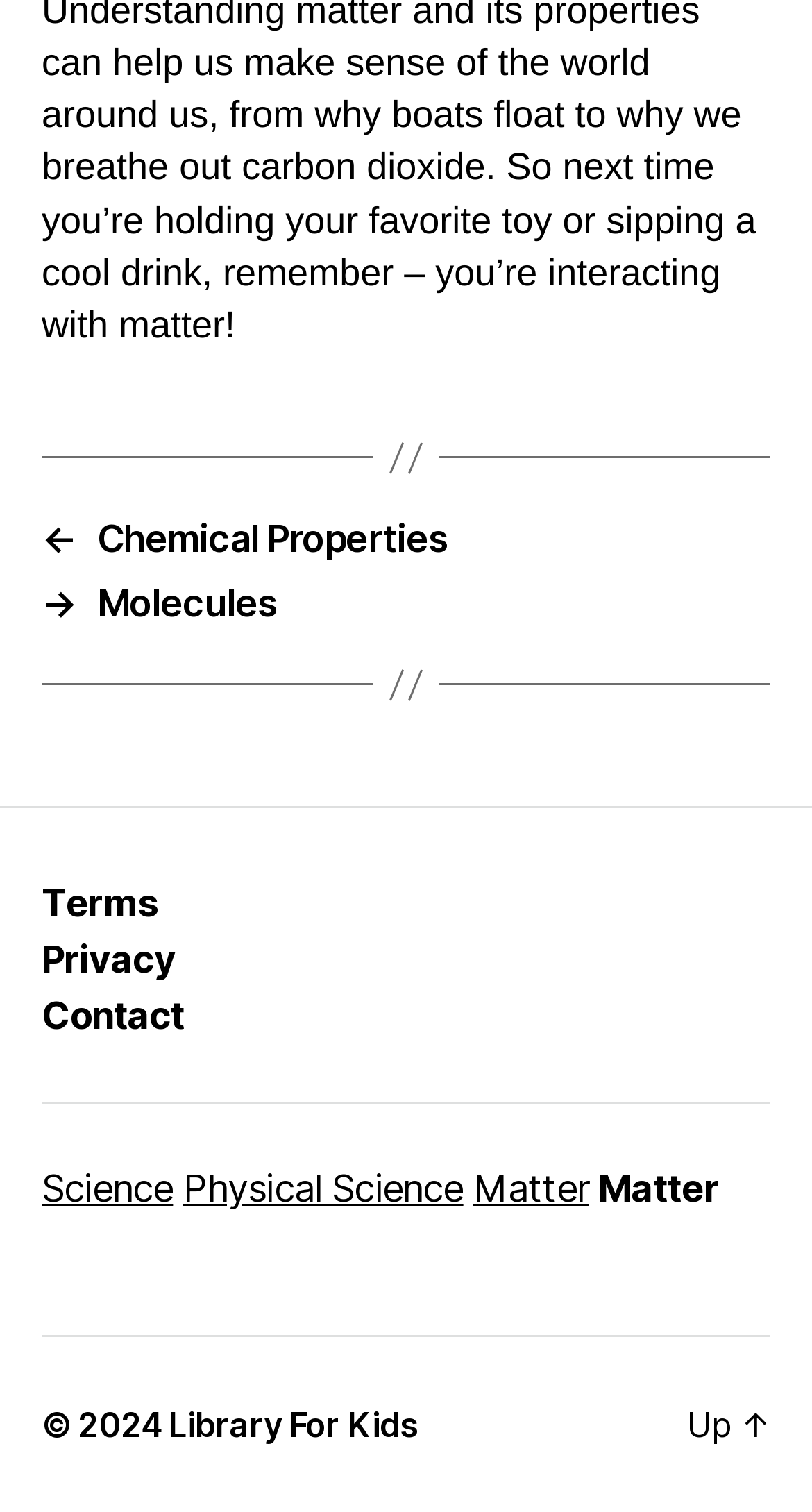Find the bounding box coordinates for the UI element that matches this description: "Library For Kids".

[0.208, 0.929, 0.515, 0.956]